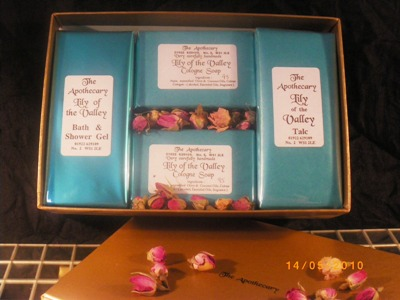Thoroughly describe everything you see in the image.

The image showcases an elegant gift set featuring a selection of Lilly of the Valley toiletries, beautifully packaged in a gold tooled box. The set includes luxurious items such as bath and shower gel, two bars of cologne soap, and a container of talc, all adorned with delicate rosebud embellishments. Each product is wrapped in a striking turquoise packaging, making it a visually appealing present for any occasion. The gift set not only emphasizes sophistication but also offers a delightful aromatic experience inspired by the enchanting fragrance of Lilly of the Valley, a symbol of beauty and elegance.